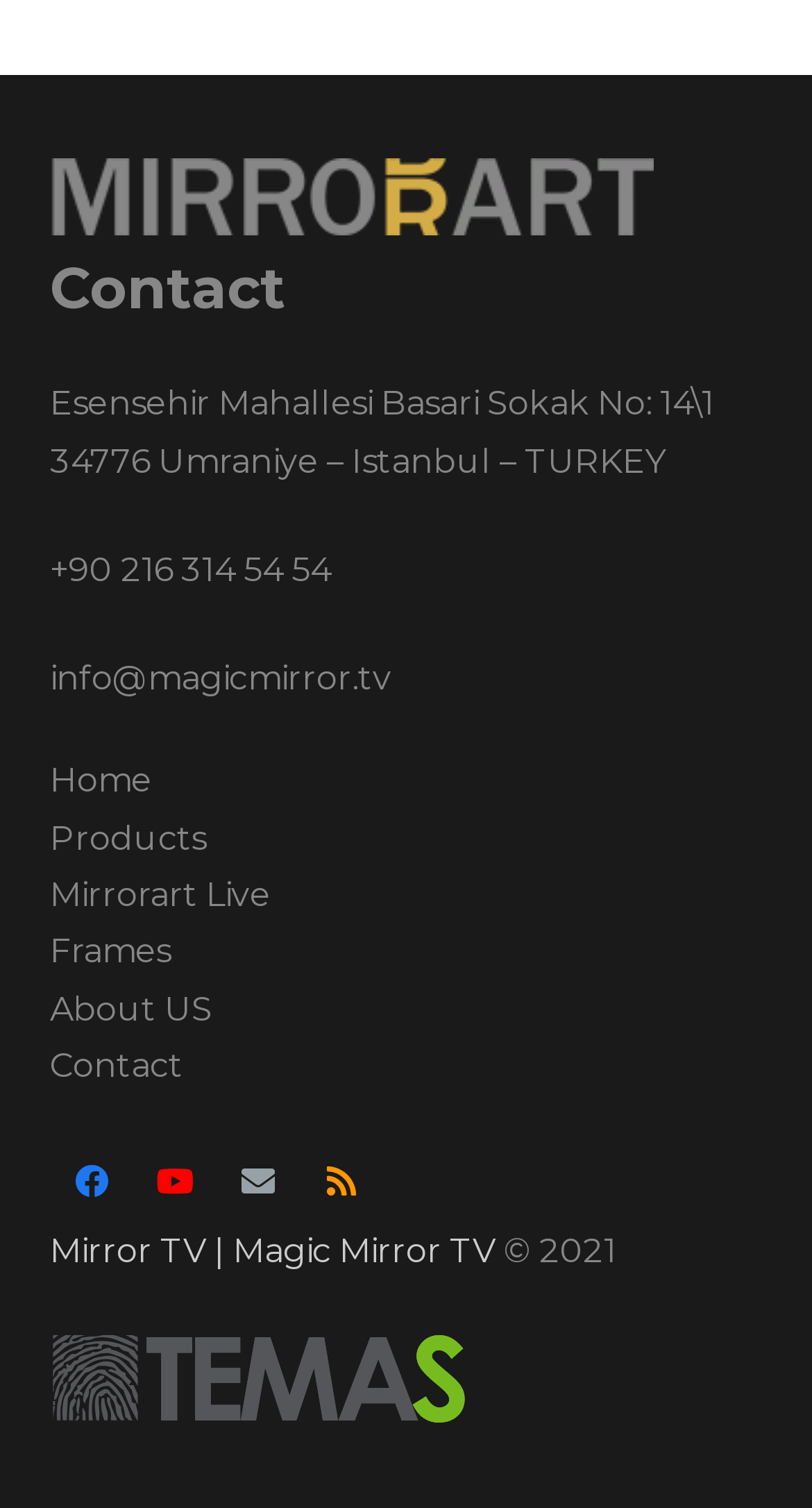Please identify the bounding box coordinates of the element I need to click to follow this instruction: "send an email".

[0.267, 0.756, 0.369, 0.811]